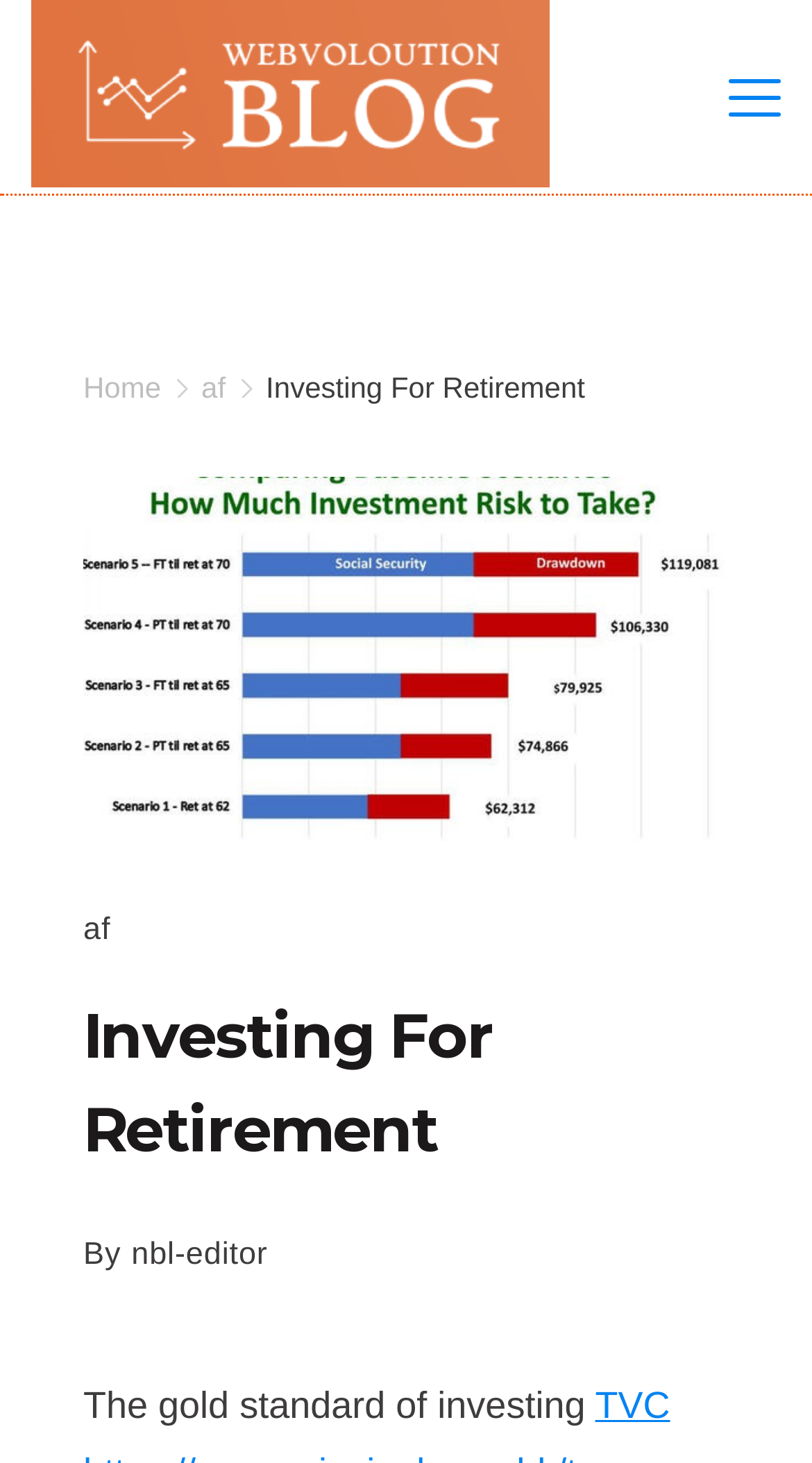Identify the bounding box coordinates for the element that needs to be clicked to fulfill this instruction: "open menu". Provide the coordinates in the format of four float numbers between 0 and 1: [left, top, right, bottom].

[0.897, 0.045, 0.962, 0.088]